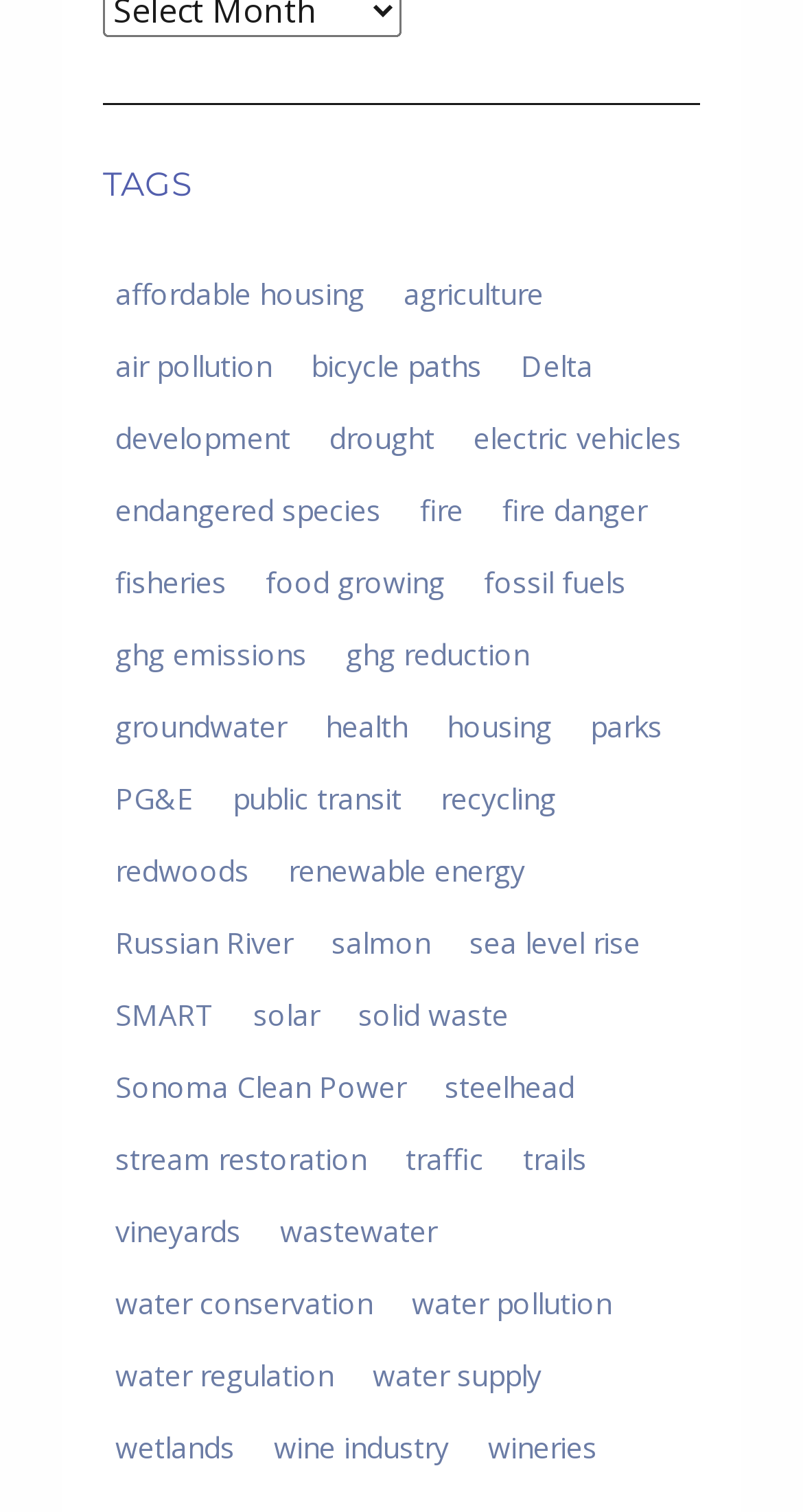Please mark the bounding box coordinates of the area that should be clicked to carry out the instruction: "select the 'electric vehicles' option".

[0.574, 0.27, 0.864, 0.309]